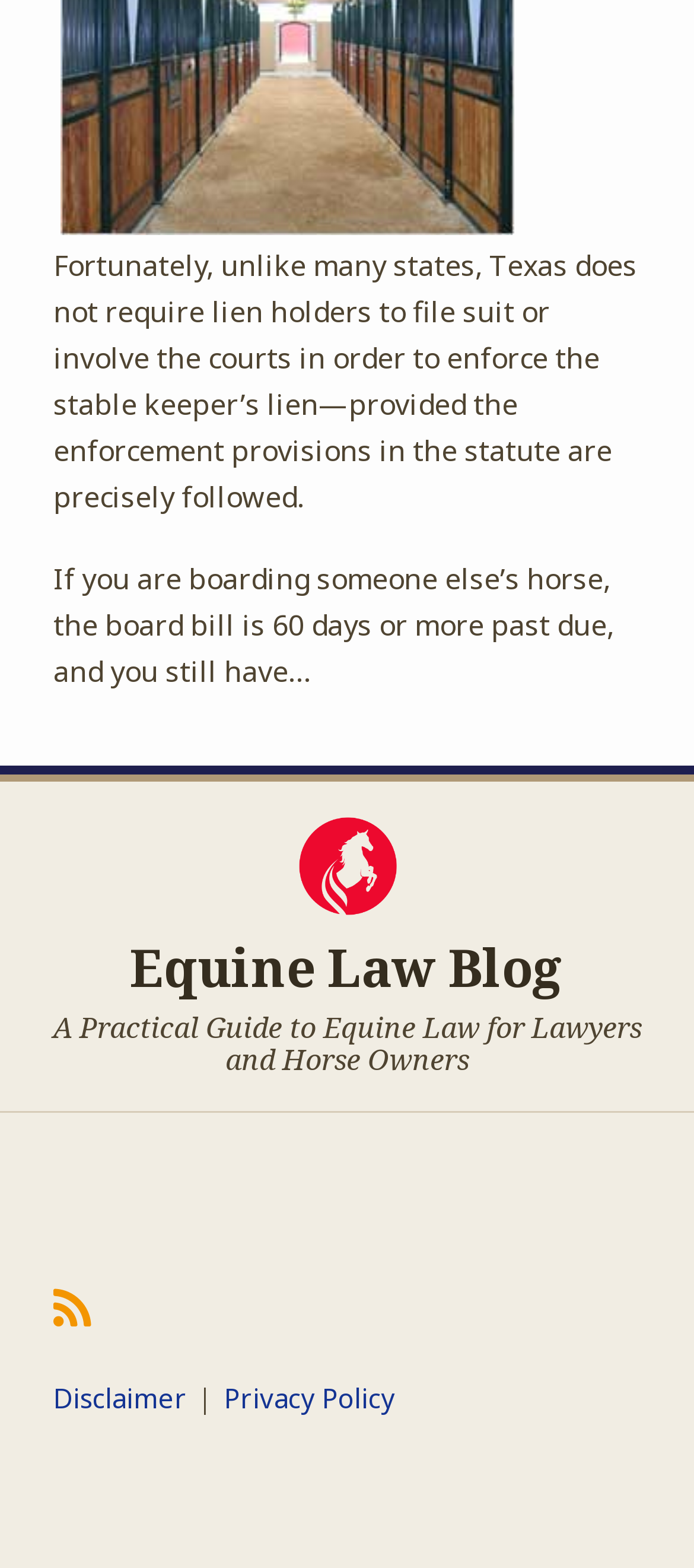Use a single word or phrase to answer the question: What is the main topic of this webpage?

Equine Law